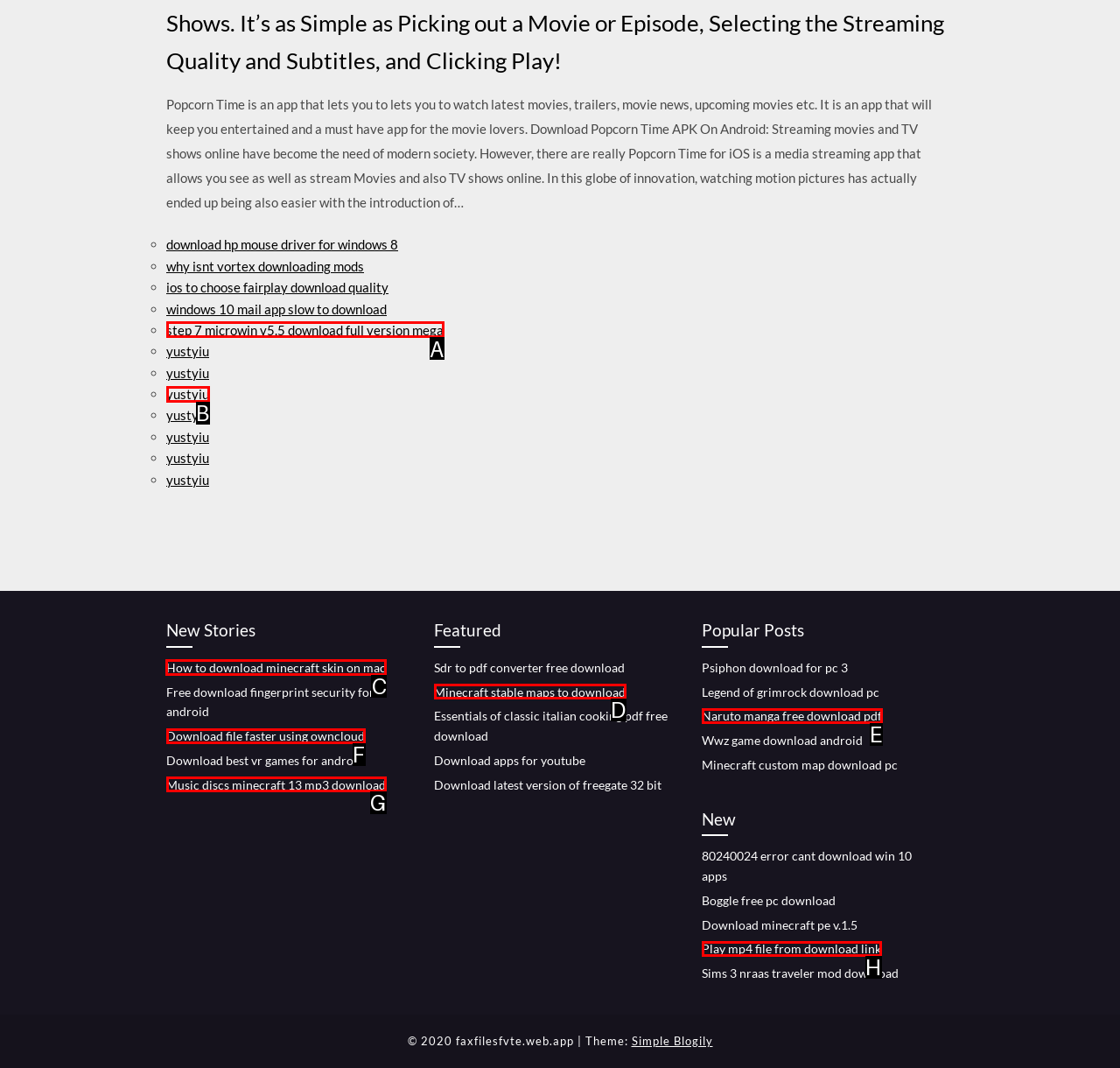Find the option you need to click to complete the following instruction: download minecraft skin on mac
Answer with the corresponding letter from the choices given directly.

C